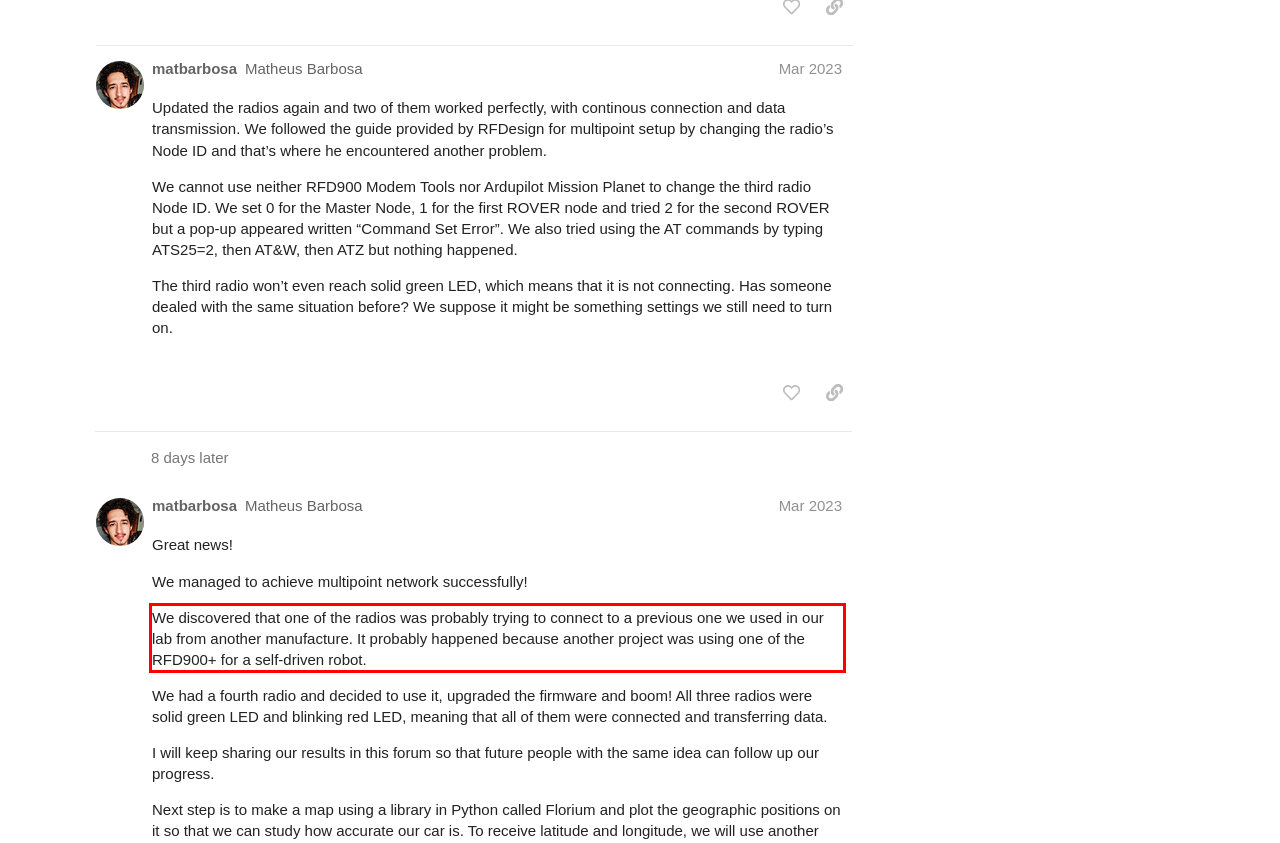You are provided with a screenshot of a webpage that includes a red bounding box. Extract and generate the text content found within the red bounding box.

We discovered that one of the radios was probably trying to connect to a previous one we used in our lab from another manufacture. It probably happened because another project was using one of the RFD900+ for a self-driven robot.